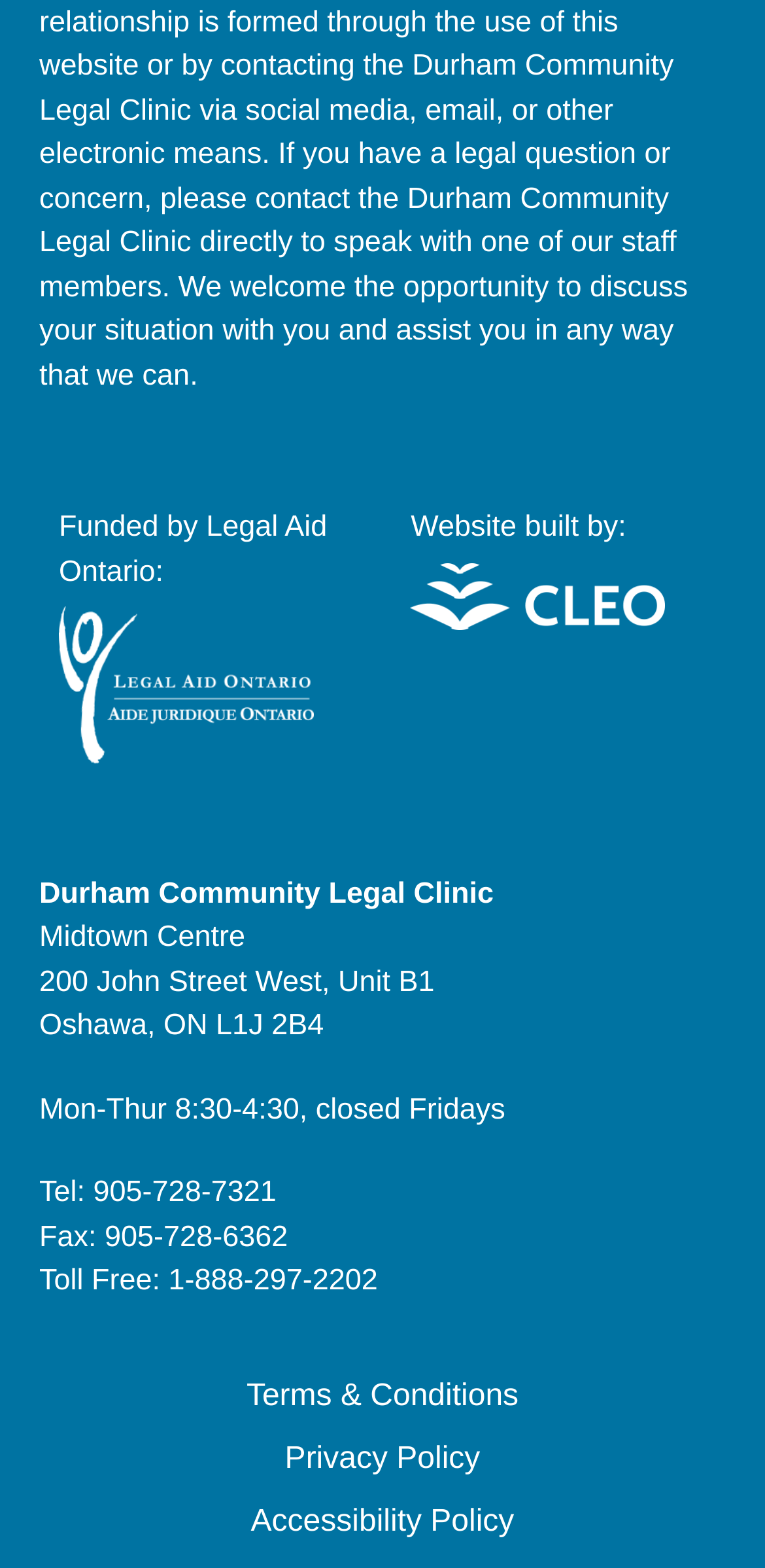What is the toll-free number of the clinic? Analyze the screenshot and reply with just one word or a short phrase.

1-888-297-2202